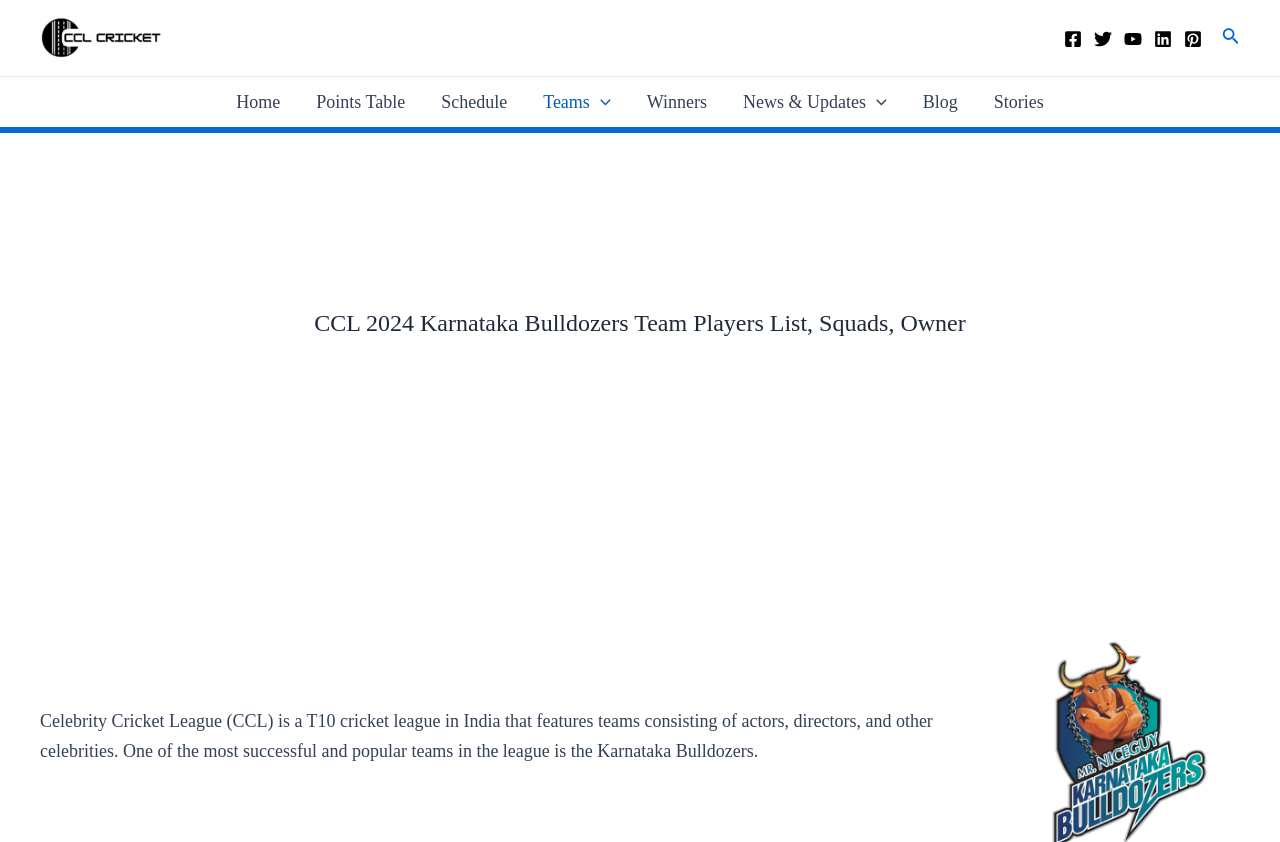Produce an extensive caption that describes everything on the webpage.

The webpage is about the Karnataka Bulldozers team in the Celebrity Cricket League (CCL) 2024. At the top left corner, there is a link to "CCL Cricket" accompanied by an image. On the top right corner, there are social media links to Facebook, Twitter, YouTube, Linkedin, and Pinterest, each with its respective icon.

Below the social media links, there is a navigation menu with links to "Home", "Points Table", "Schedule", "Teams", "Winners", "News & Updates", "Blog", and "Stories". The "Teams" and "News & Updates" links have a menu toggle icon next to them.

The main content of the webpage starts with a heading that reads "CCL 2024 Karnataka Bulldozers Team Players List, Squads, Owner". Below the heading, there is a paragraph of text that describes the Celebrity Cricket League and the Karnataka Bulldozers team.

There are no images in the main content area, but there are several icons and images scattered throughout the webpage, including the social media icons, the menu toggle icons, and an image associated with the "CCL Cricket" link.